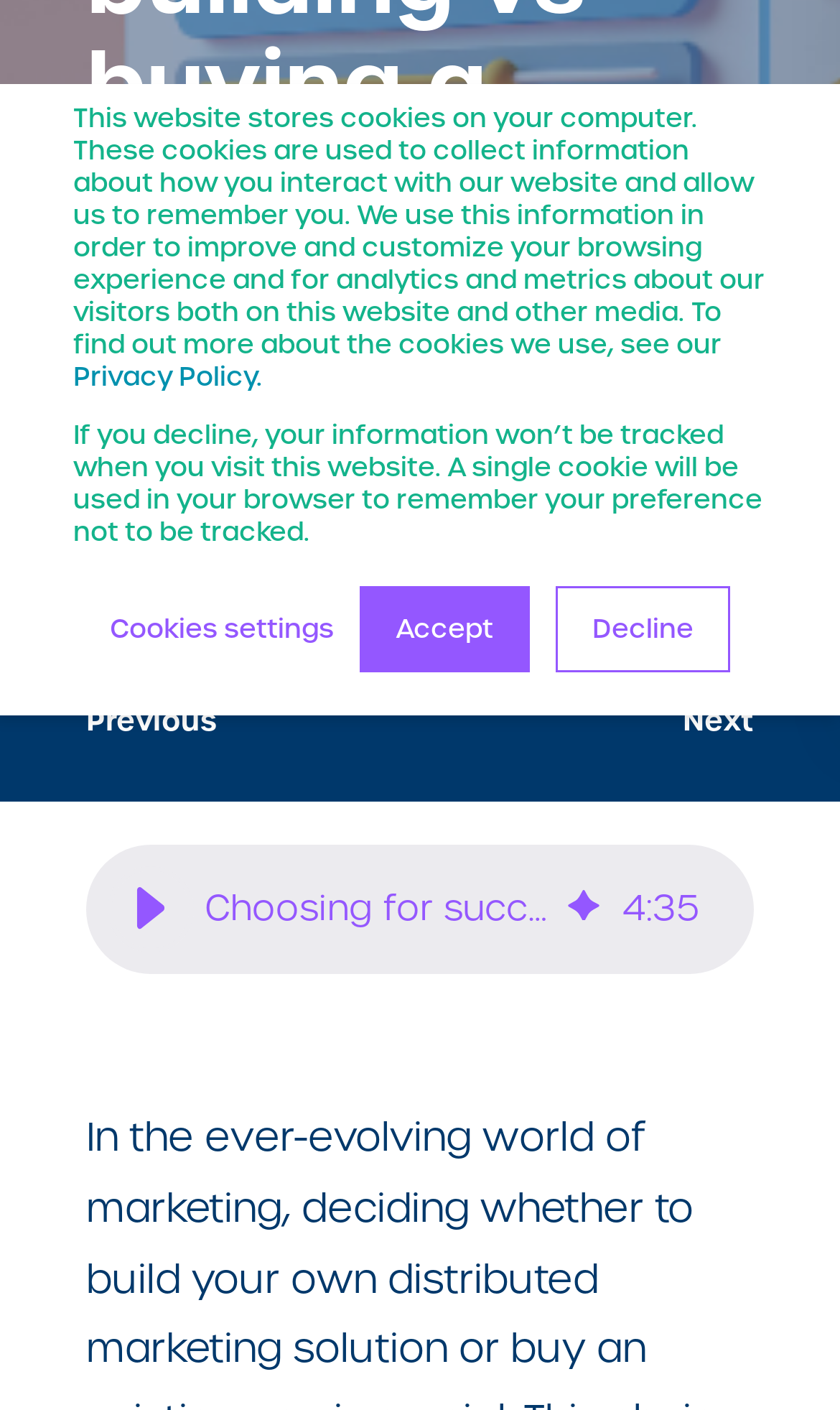Using the format (top-left x, top-left y, bottom-right x, bottom-right y), and given the element description, identify the bounding box coordinates within the screenshot: aria-label="AI-generated audio"

[0.674, 0.627, 0.715, 0.664]